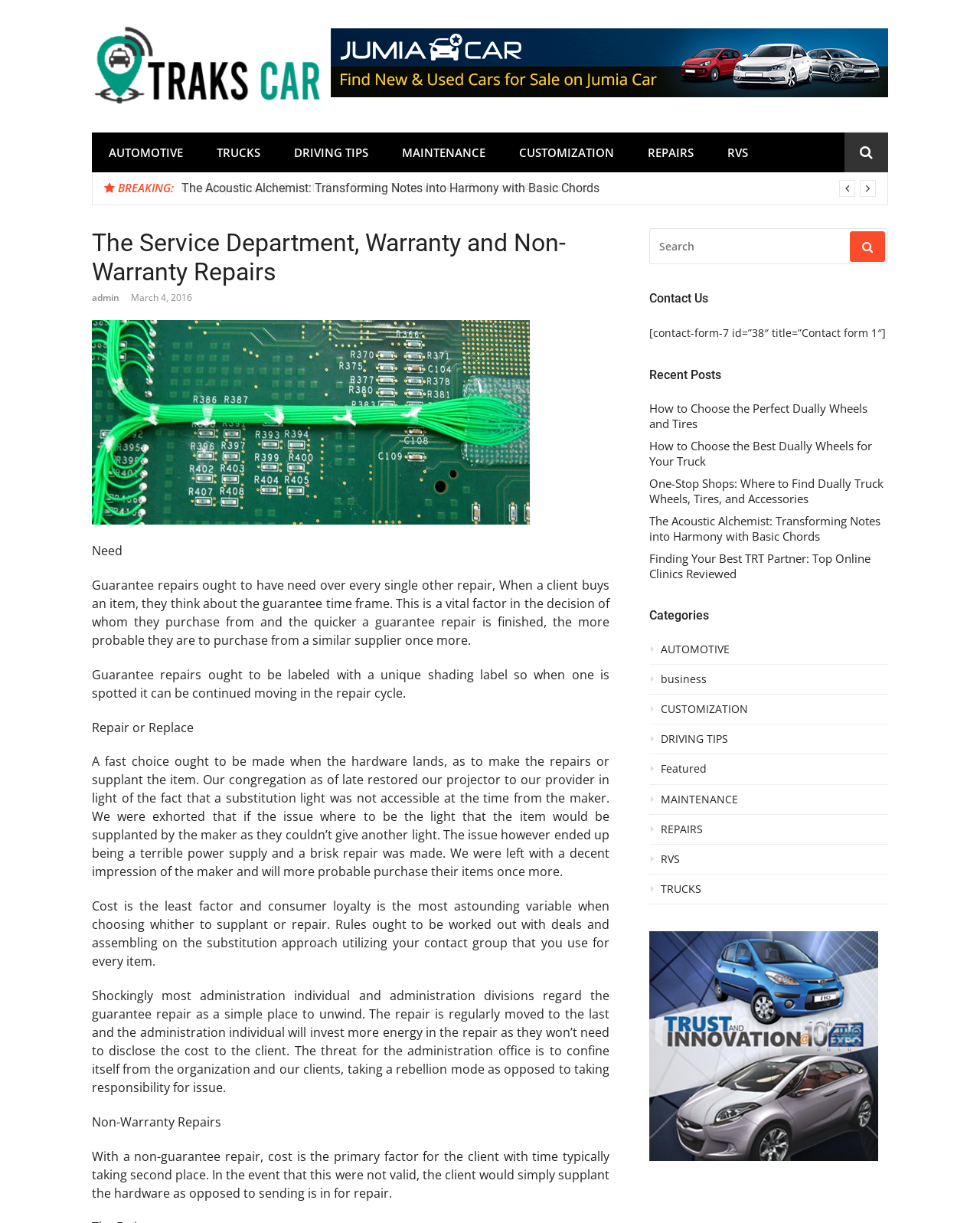Identify the bounding box for the described UI element. Provide the coordinates in (top-left x, top-left y, bottom-right x, bottom-right y) format with values ranging from 0 to 1: DRIVING TIPS

[0.662, 0.599, 0.906, 0.617]